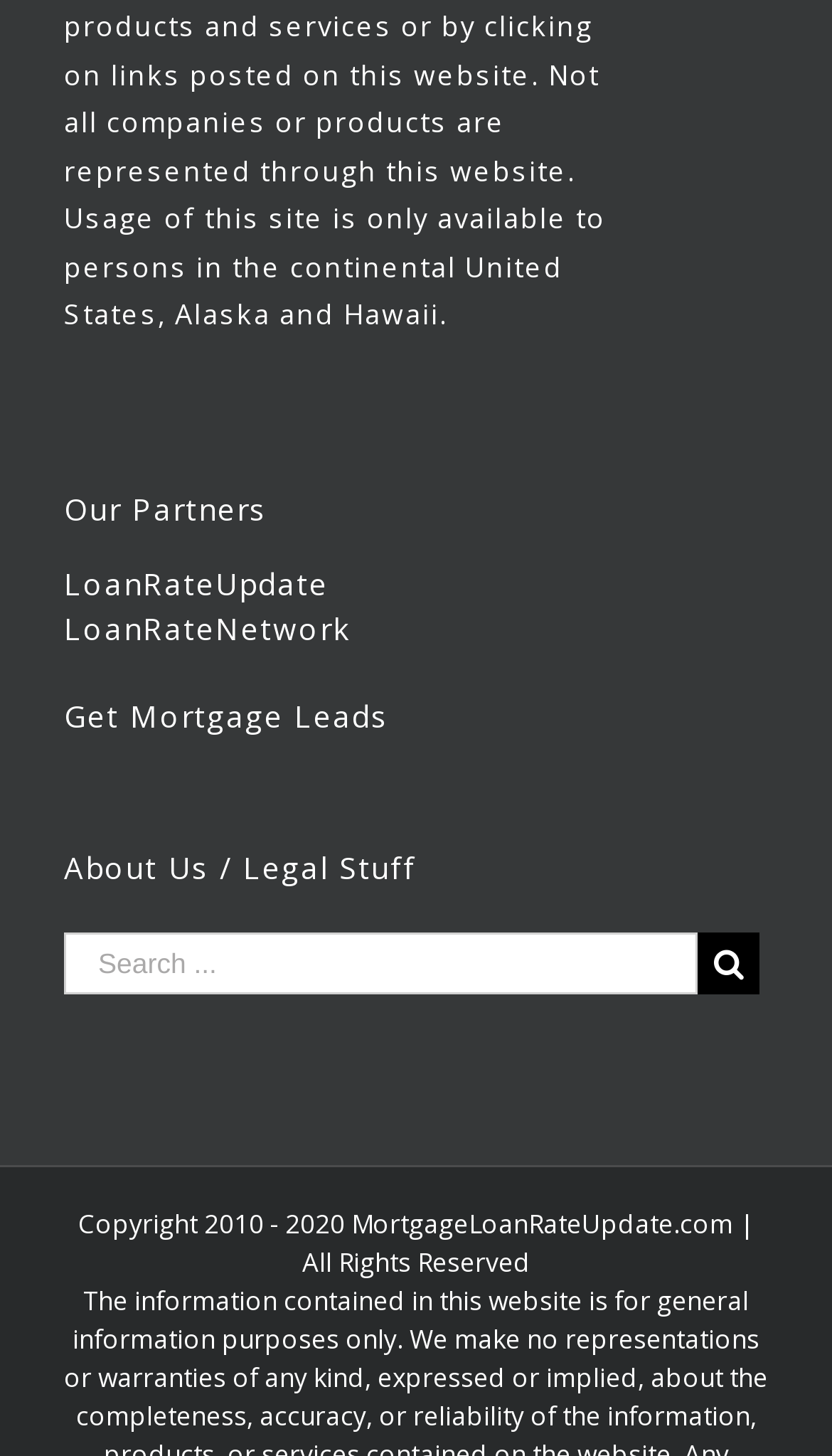Provide the bounding box coordinates, formatted as (top-left x, top-left y, bottom-right x, bottom-right y), with all values being floating point numbers between 0 and 1. Identify the bounding box of the UI element that matches the description: alt="Search" value=""

[0.838, 0.64, 0.913, 0.683]